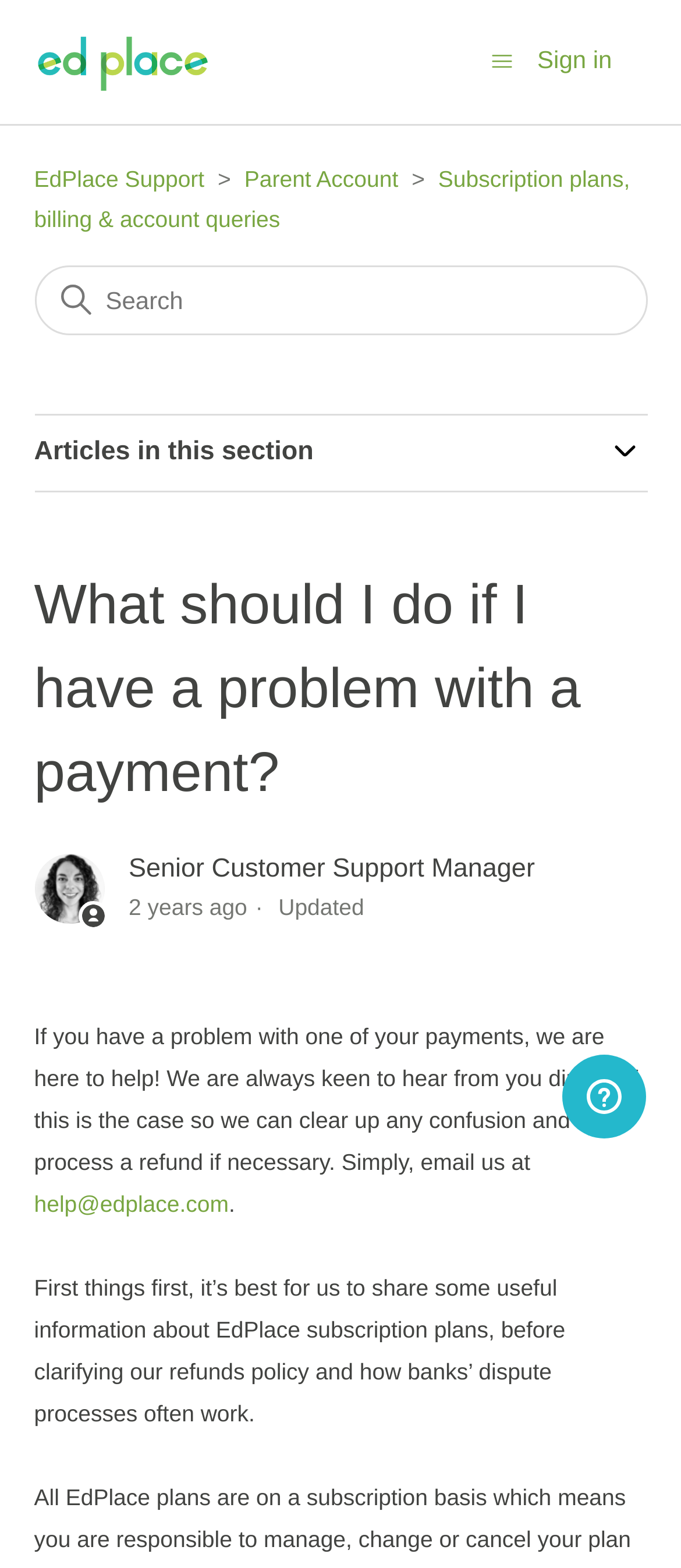Using the webpage screenshot, locate the HTML element that fits the following description and provide its bounding box: "September 23, 2020".

None